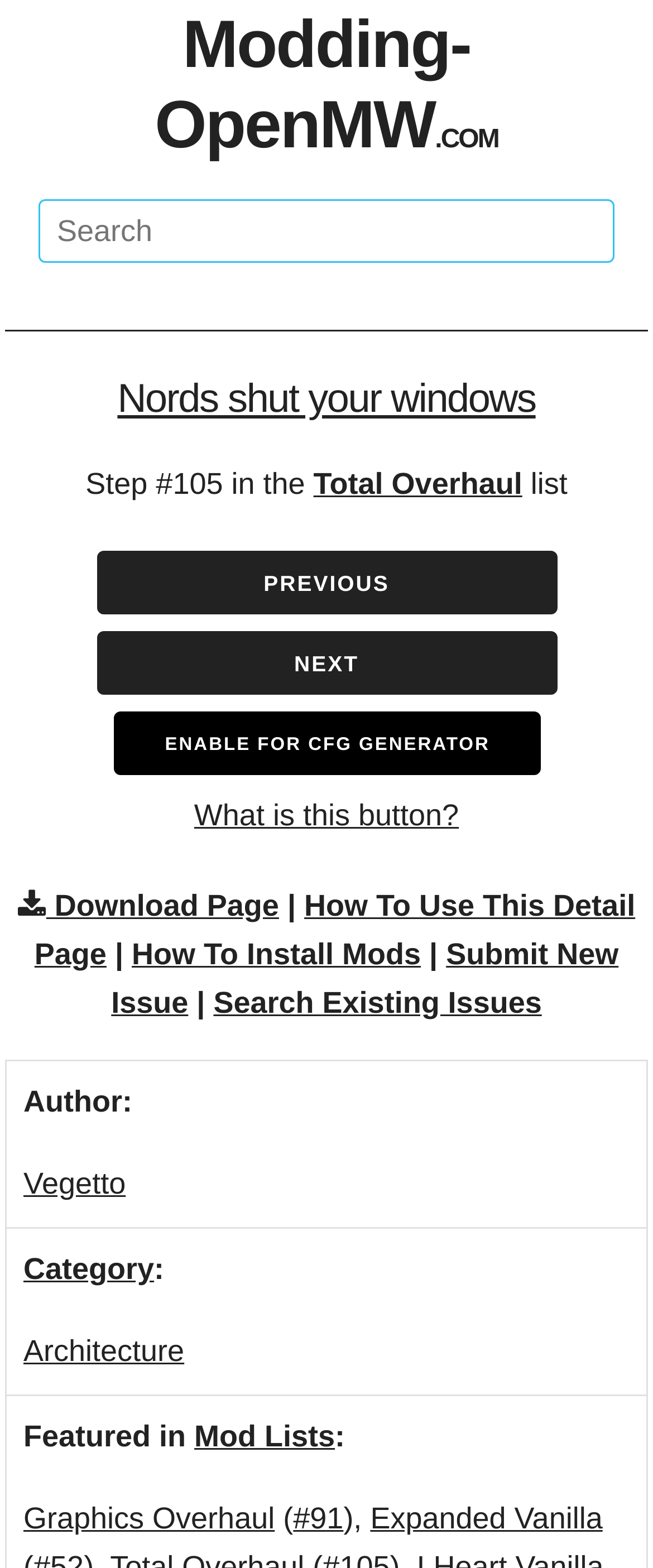Describe all the visual and textual components of the webpage comprehensively.

This webpage is about modding and modernizing the video game Morrowind with OpenMW. At the top, there is a heading "Modding-OpenMW.COM" with a link to the website. Below it, there is a search textbox with a label "Search". 

On the left side, there is a heading "Nords shut your windows" with a link to the same title. Below it, there are several links and static texts, including "Step #105 in the Total Overhaul list", "PREVIOUS", "NEXT", and a button "ENABLE FOR CFG GENERATOR". 

On the right side, there are several links, including "Download Page", "How To Use This Detail Page", "How To Install Mods", "Submit New Issue", and "Search Existing Issues". 

At the bottom, there is information about the author, "Vegetto", and the category, "Architecture", which is featured in "Mod Lists" and "Graphics Overhaul". There is also a link to "#91" and "Expanded Vanilla".